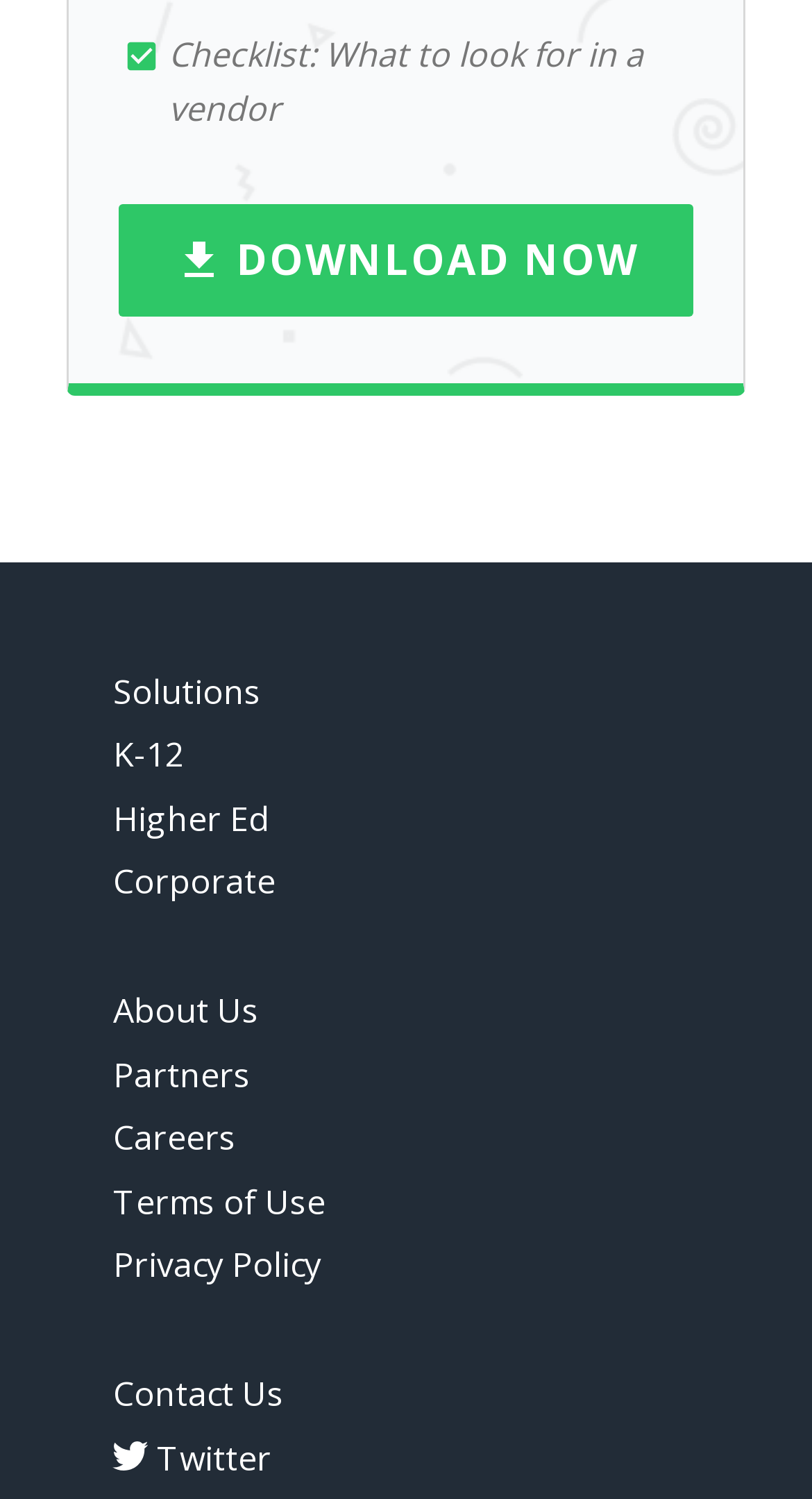Respond to the question below with a concise word or phrase:
What is the title of the checklist?

What to look for in a vendor